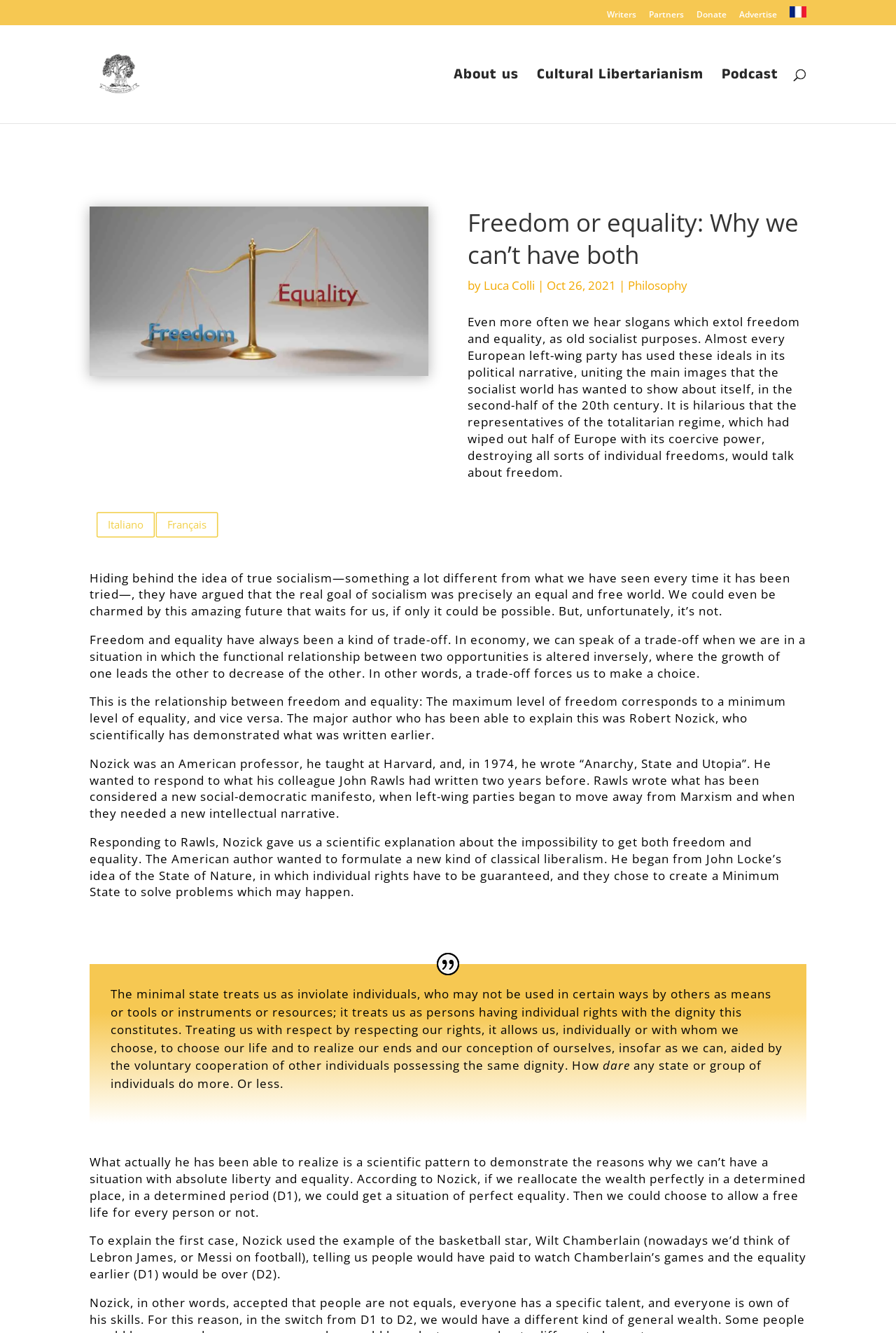Locate the bounding box coordinates of the element you need to click to accomplish the task described by this instruction: "Check the 'Italiano' translation".

[0.108, 0.384, 0.173, 0.404]